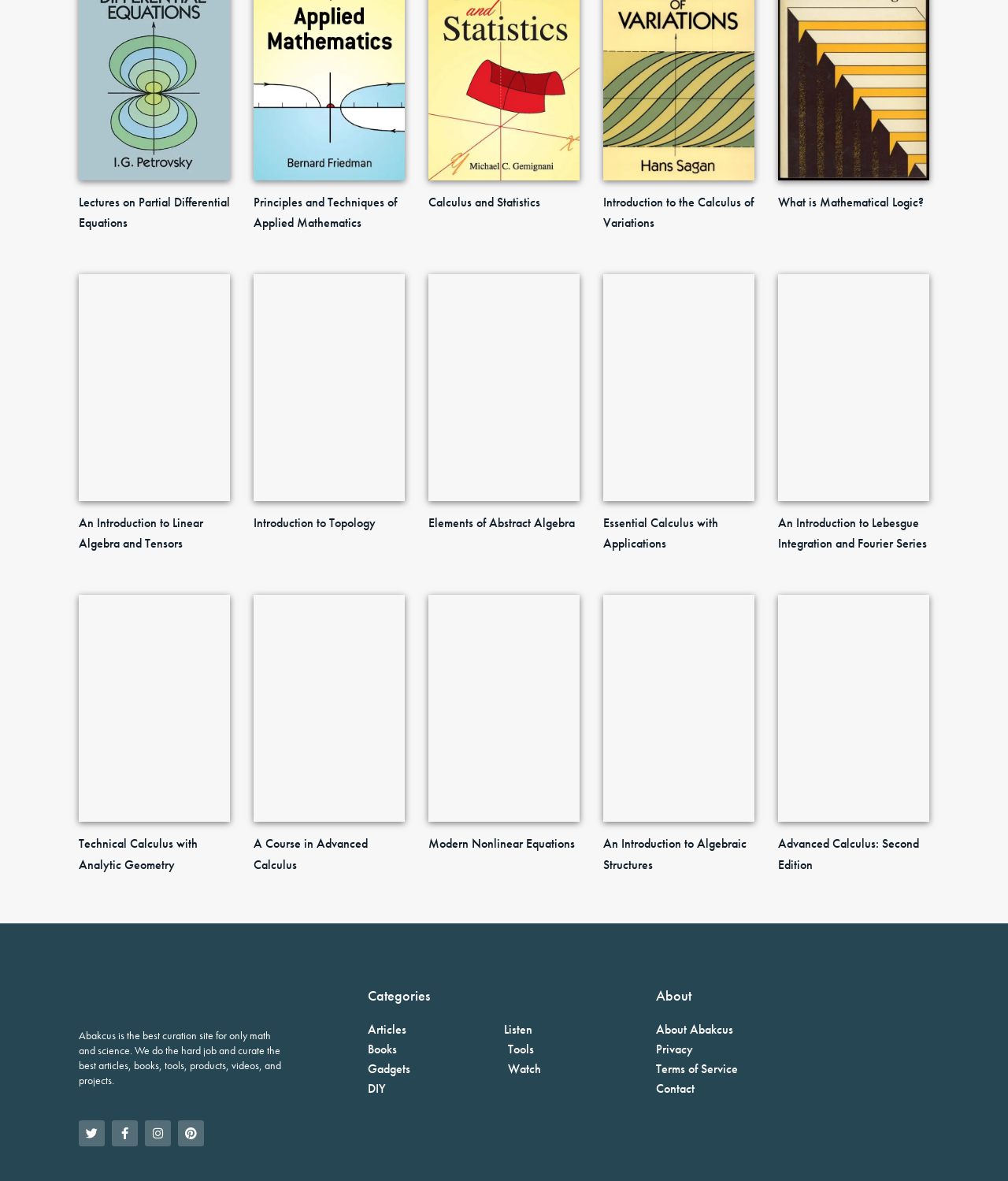Can you find the bounding box coordinates of the area I should click to execute the following instruction: "View 'An Introduction to Linear Algebra and Tensors'"?

[0.078, 0.232, 0.228, 0.424]